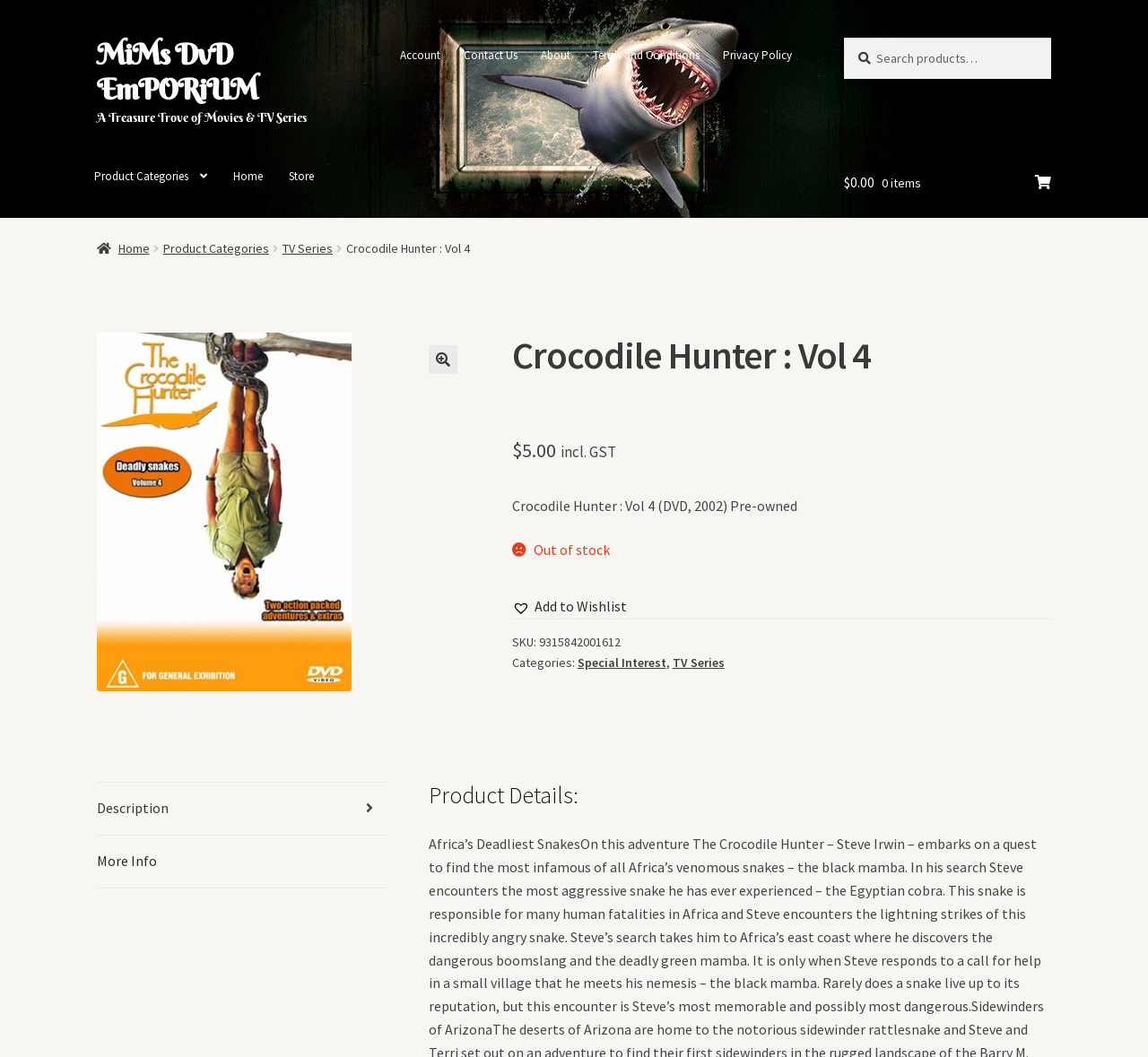What is the button below the price?
Please provide a single word or phrase in response based on the screenshot.

Add to Wishlist